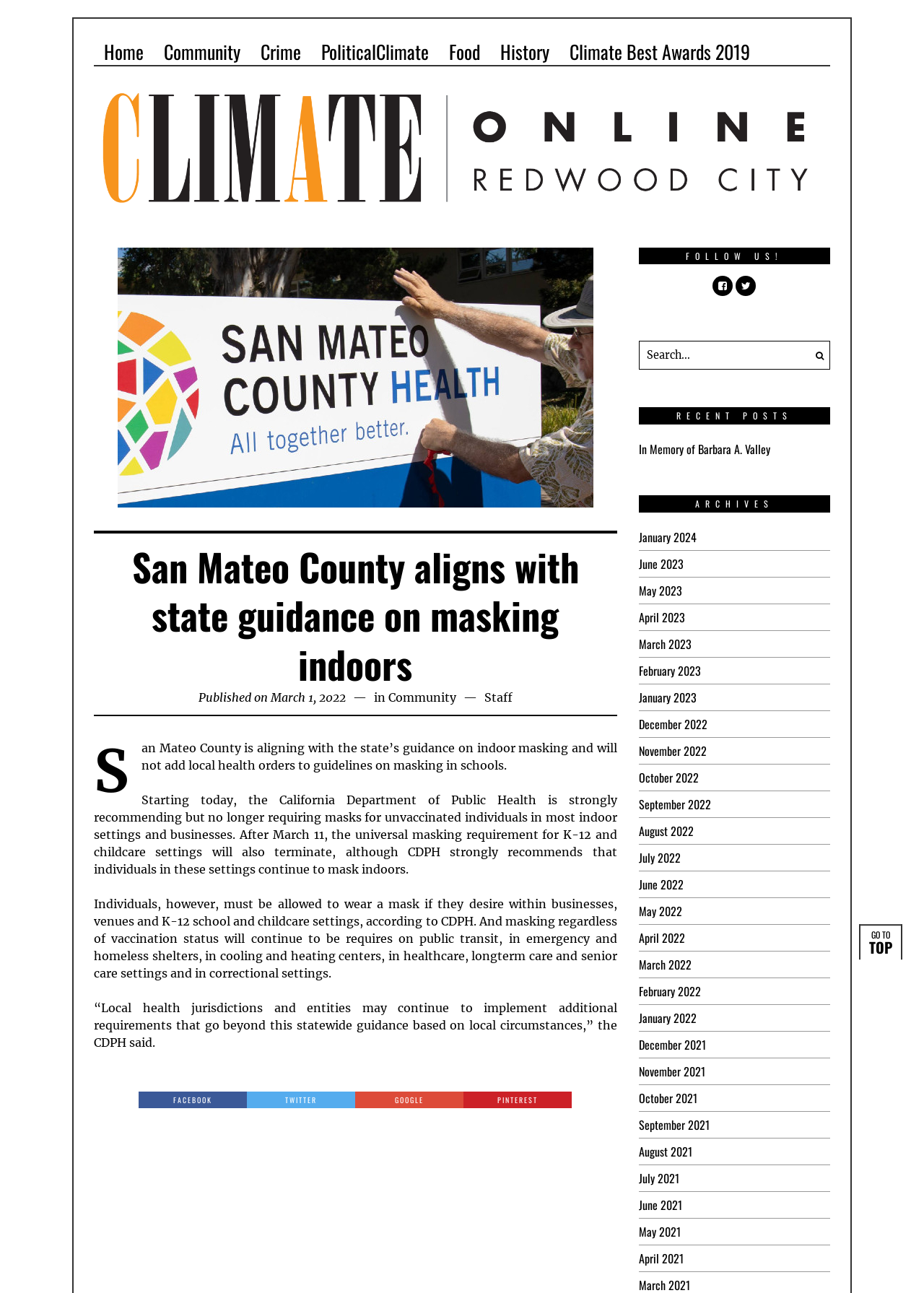Answer this question using a single word or a brief phrase:
What is the masking requirement on public transit?

Required